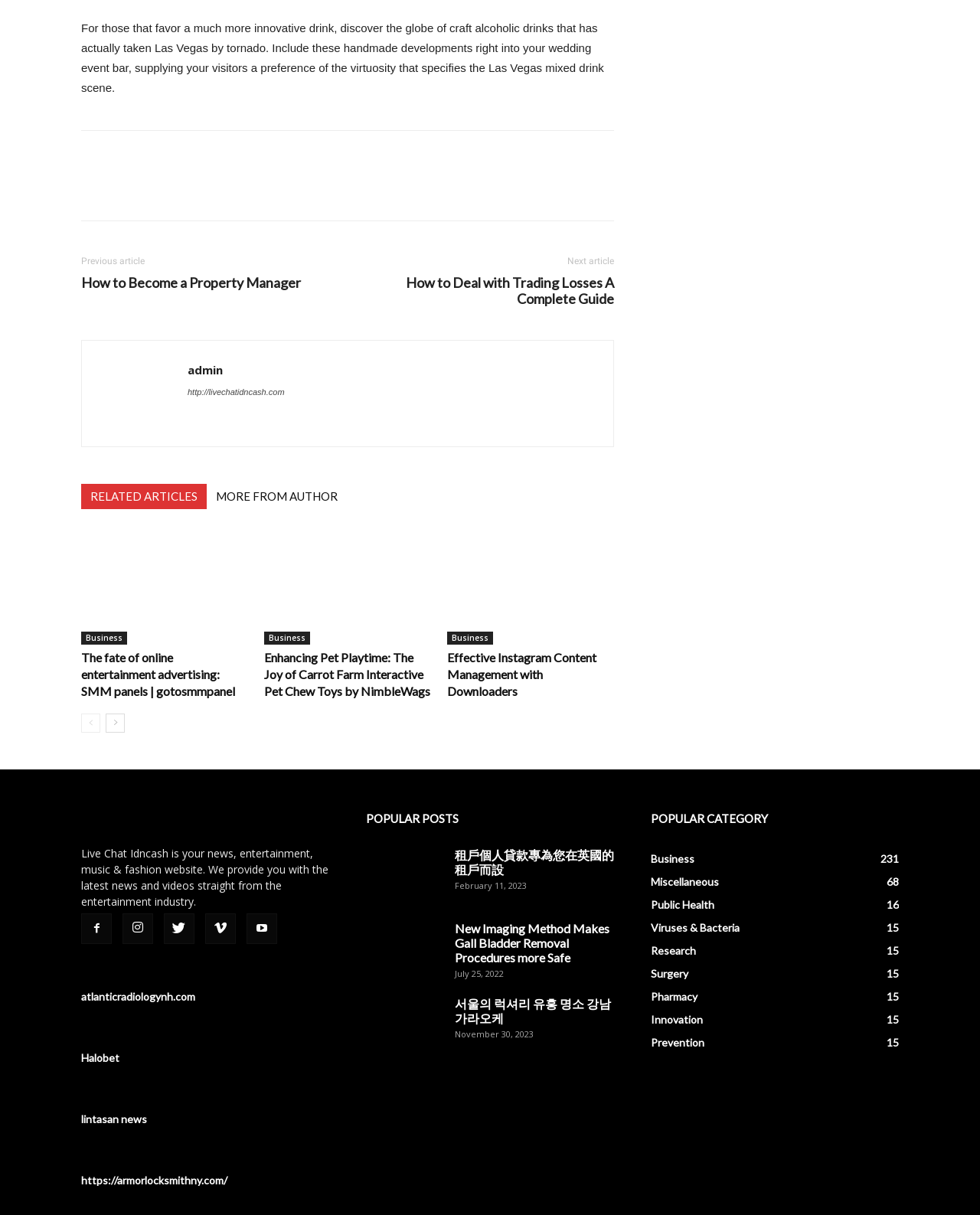Identify the bounding box coordinates of the clickable region to carry out the given instruction: "Read a random Edited Entry".

None